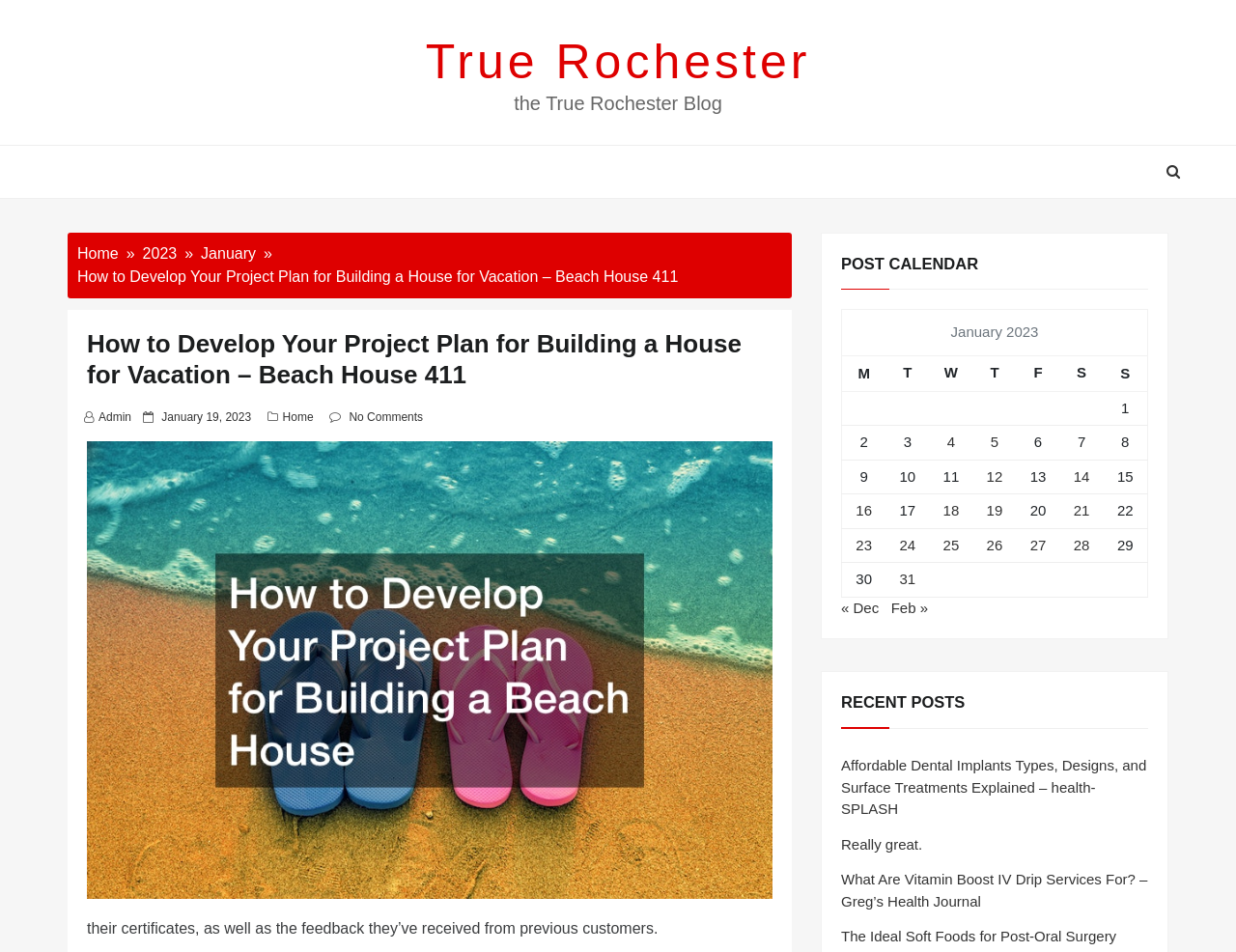Determine the bounding box coordinates for the area that should be clicked to carry out the following instruction: "view the post calendar".

[0.68, 0.266, 0.929, 0.305]